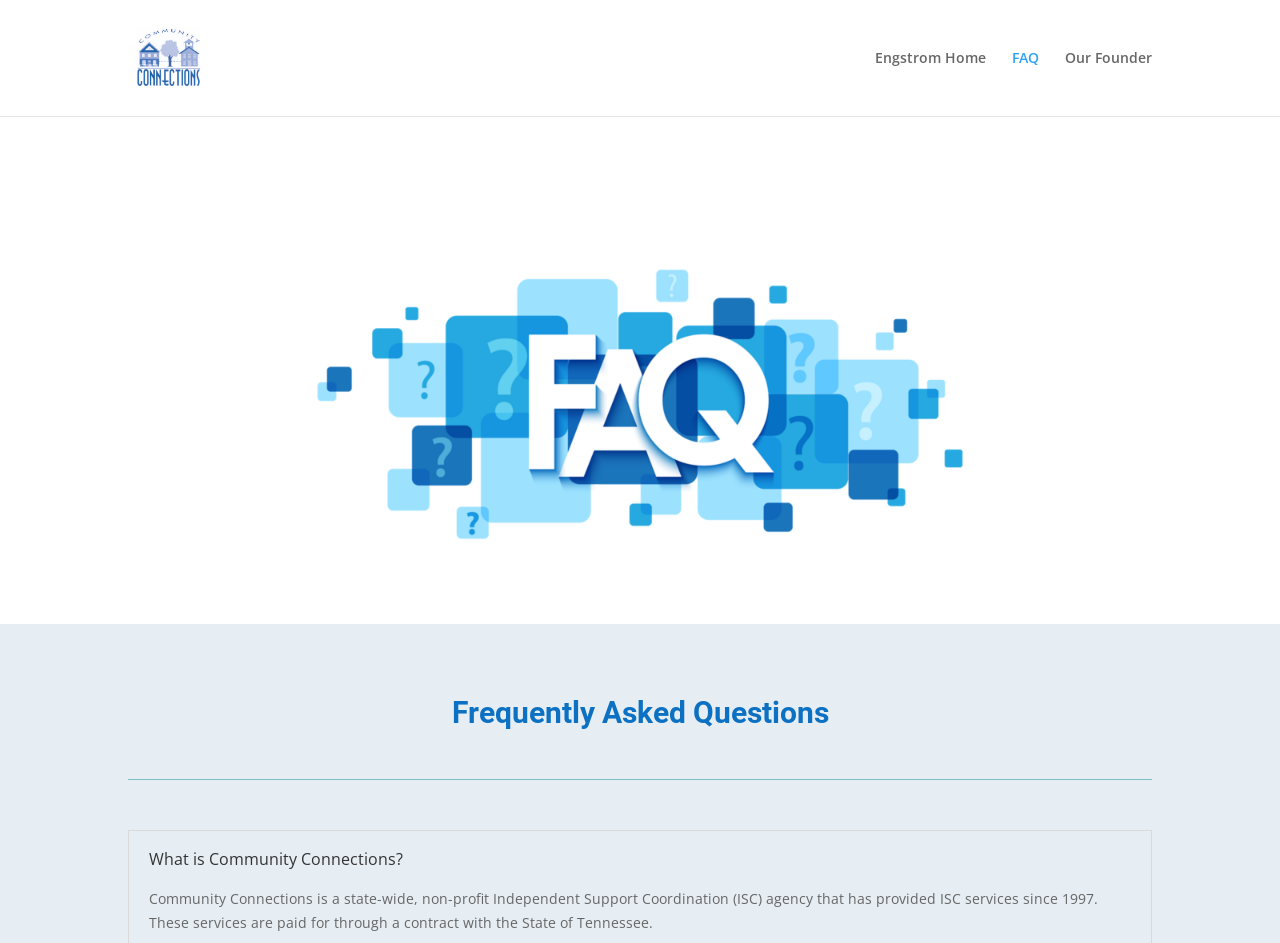Please determine the bounding box of the UI element that matches this description: FAQ. The coordinates should be given as (top-left x, top-left y, bottom-right x, bottom-right y), with all values between 0 and 1.

[0.791, 0.054, 0.812, 0.123]